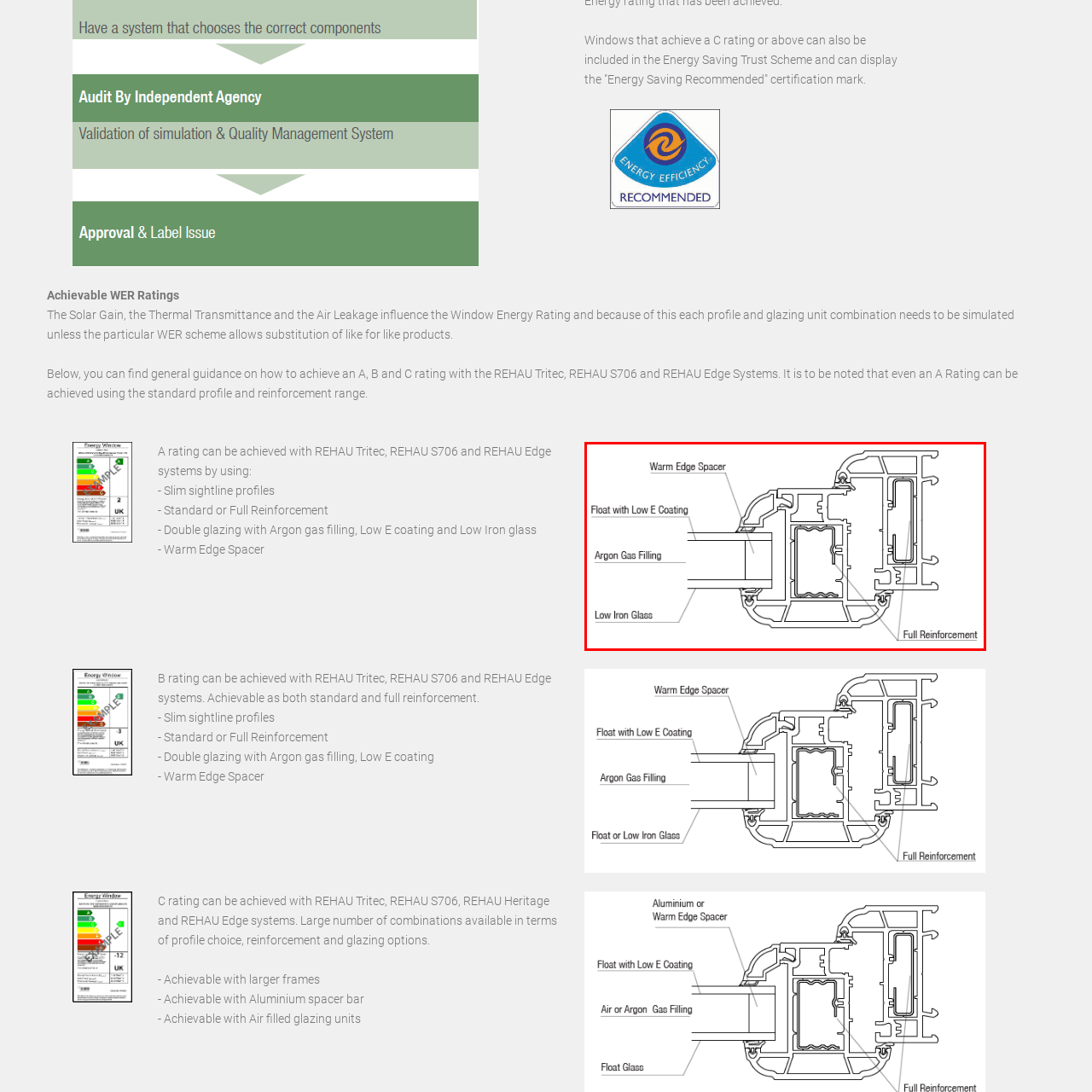Pay attention to the section outlined in red, What type of gas is used for better thermal insulation? 
Reply with a single word or phrase.

Argon gas